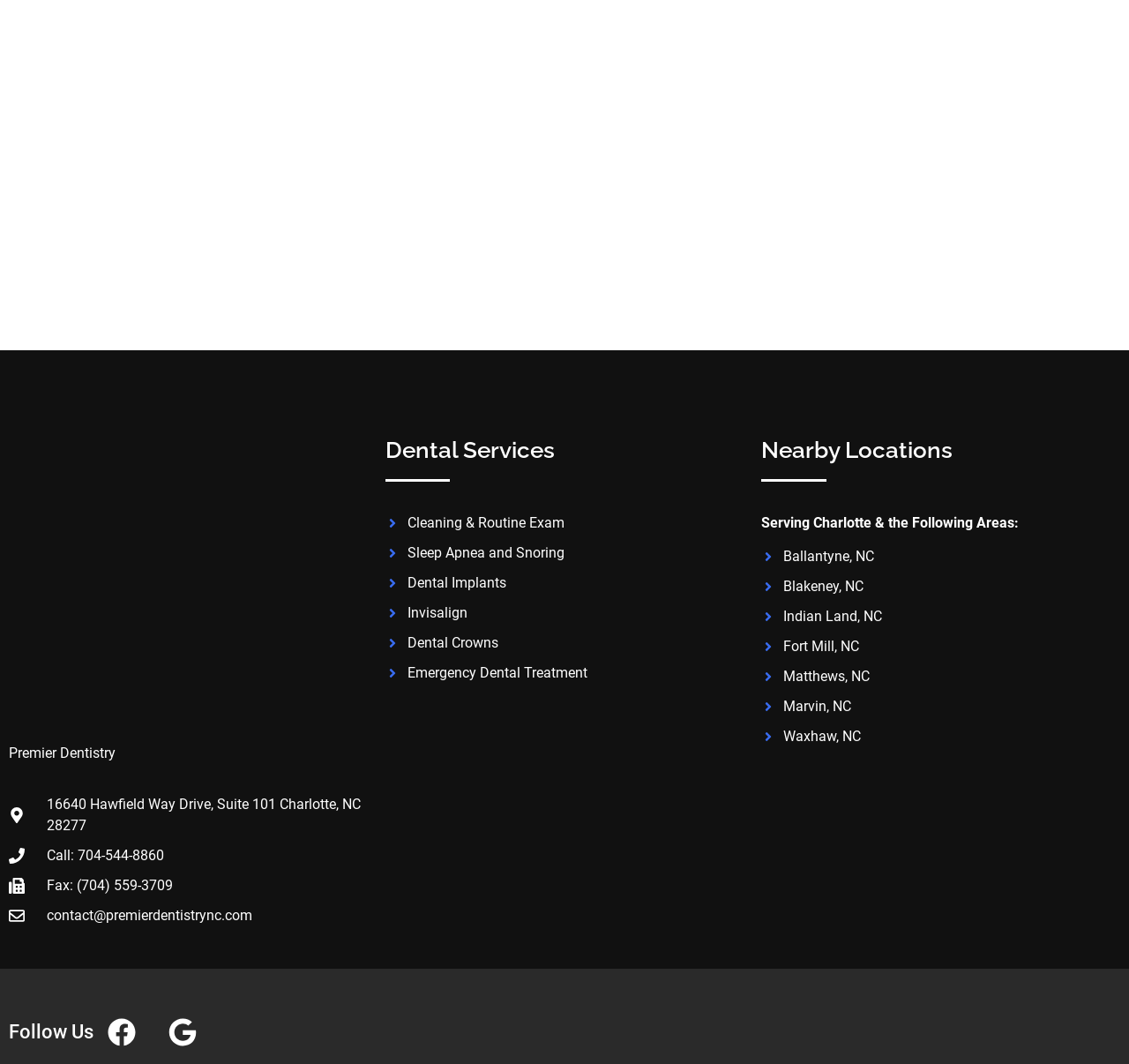Please find the bounding box coordinates of the element that needs to be clicked to perform the following instruction: "Click the 'Call: 704-544-8860' link". The bounding box coordinates should be four float numbers between 0 and 1, represented as [left, top, right, bottom].

[0.008, 0.795, 0.326, 0.815]